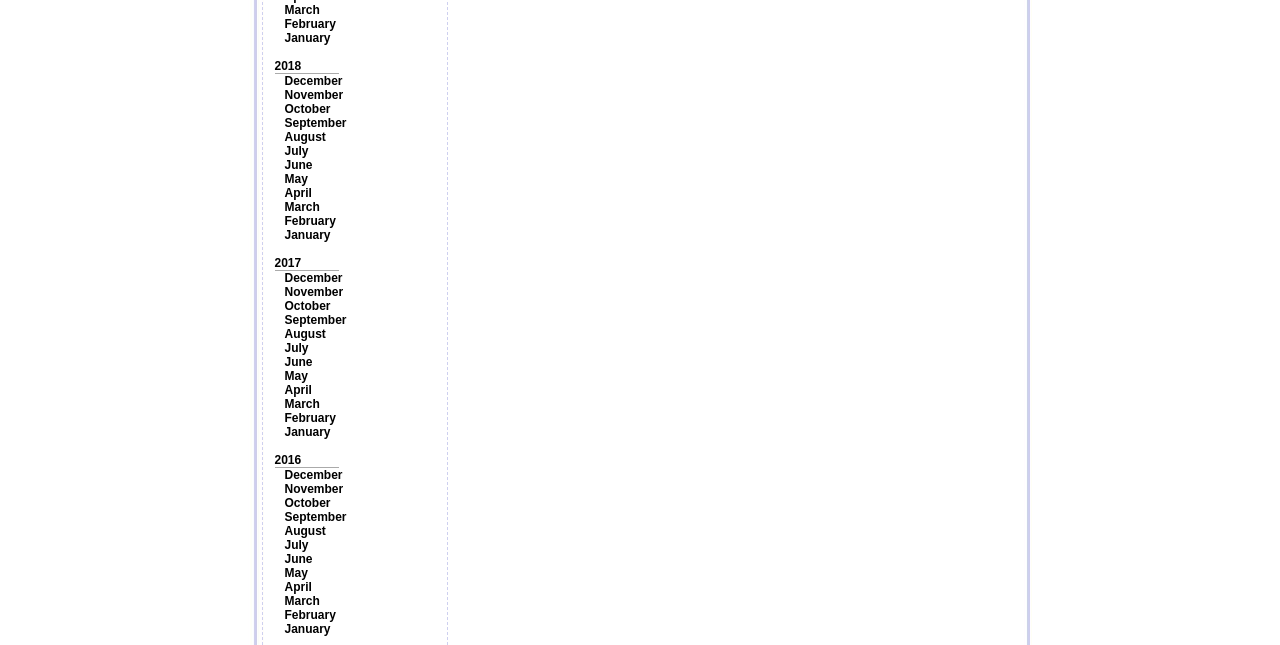What is the last month listed for 2018?
Based on the visual information, provide a detailed and comprehensive answer.

By looking at the links for 2018, I found that the last month listed is December, which is located at the top of the 2018 section.